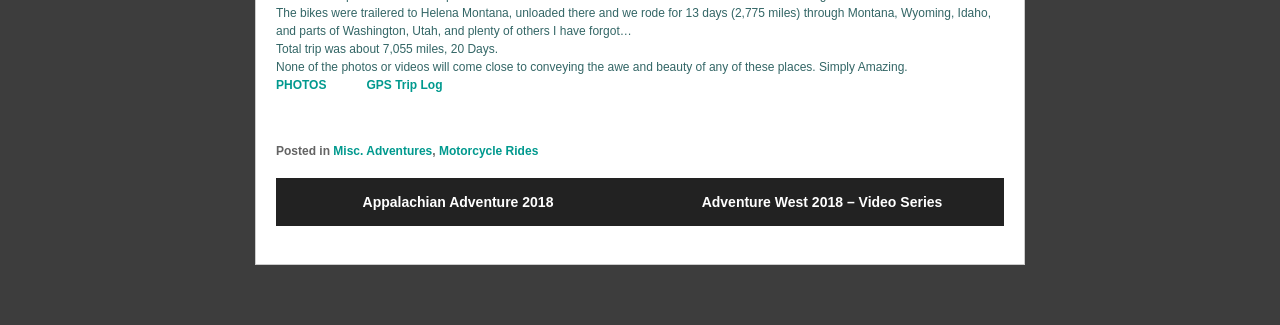Reply to the question with a single word or phrase:
What is the name of the first post in the navigation?

Appalachian Adventure 2018